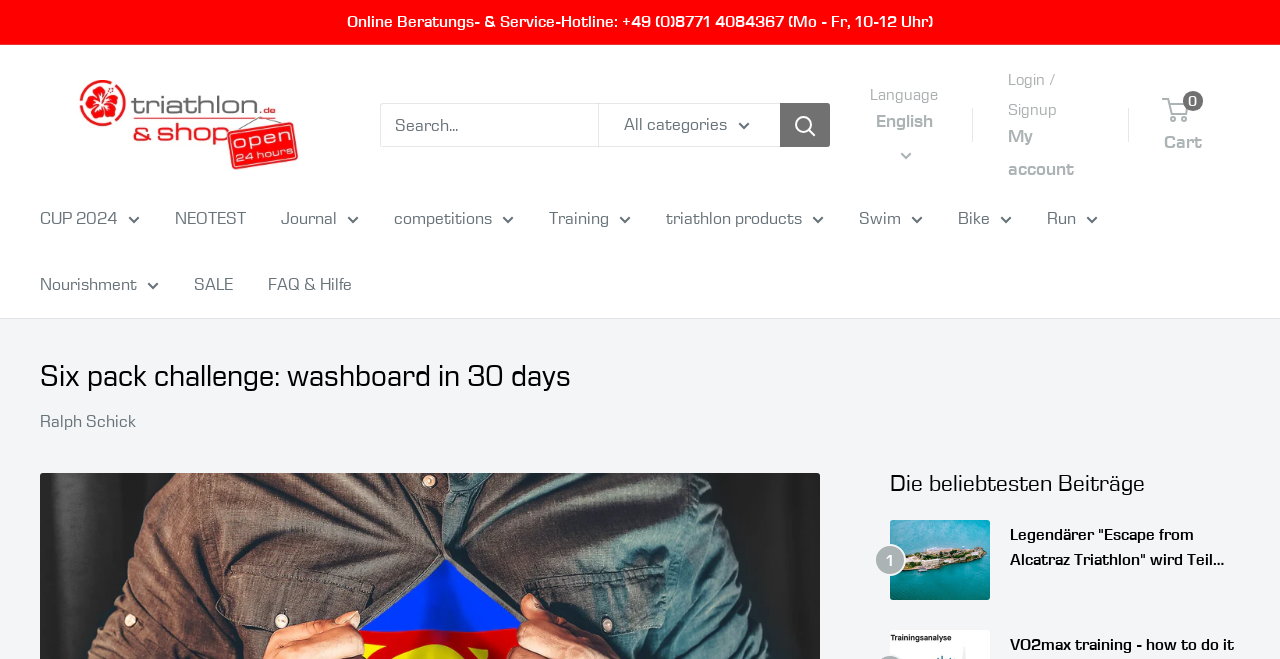Use a single word or phrase to respond to the question:
What is the title of the first article in the 'Die beliebtesten Beiträge' section?

Legendärer 'Escape from Alcatraz Triathlon' wird Teil der PTO T100 Tour